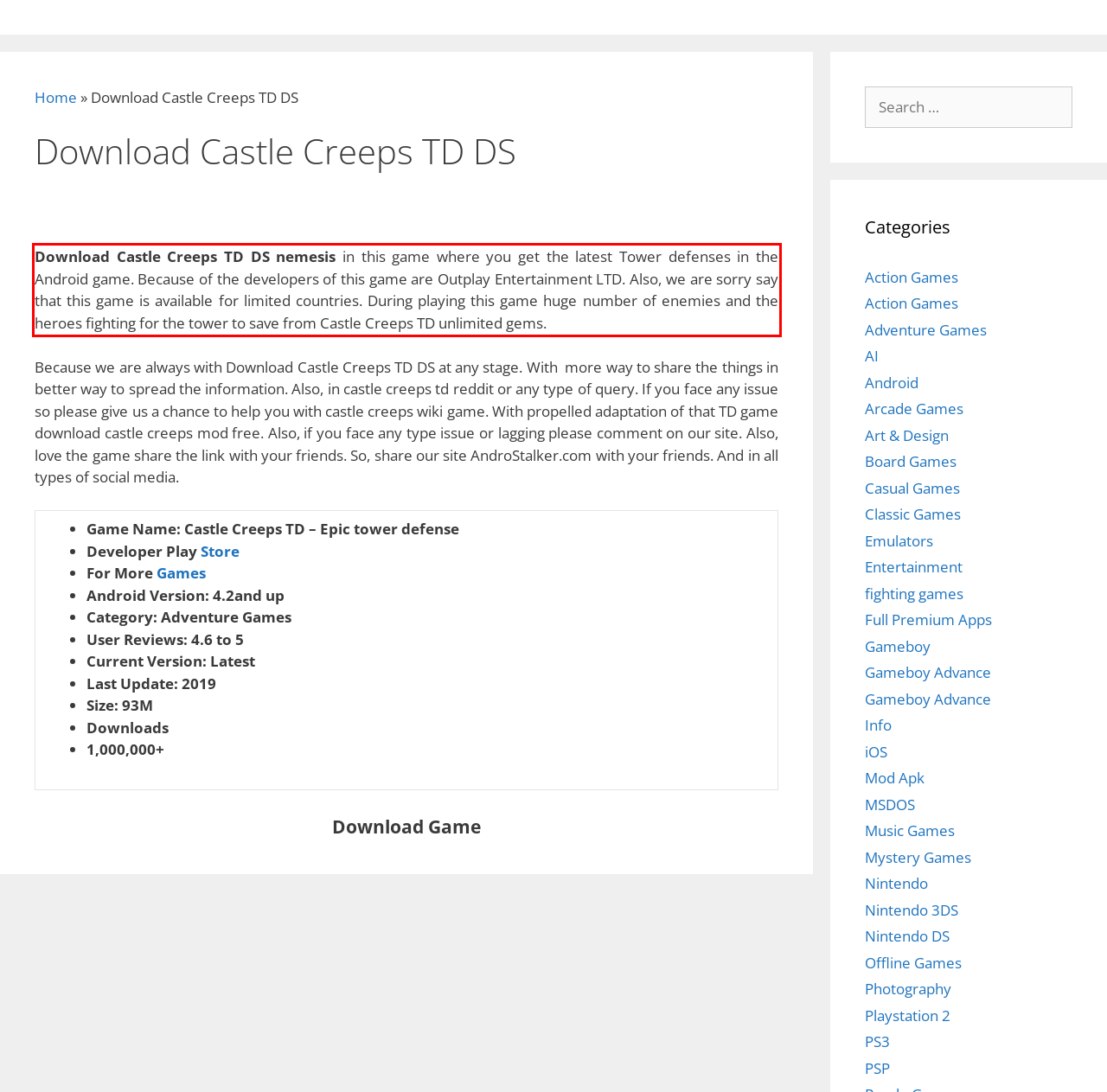Within the screenshot of the webpage, locate the red bounding box and use OCR to identify and provide the text content inside it.

Download Castle Creeps TD DS nemesis in this game where you get the latest Tower defenses in the Android game. Because of the developers of this game are Outplay Entertainment LTD. Also, we are sorry say that this game is available for limited countries. During playing this game huge number of enemies and the heroes fighting for the tower to save from Castle Creeps TD unlimited gems.